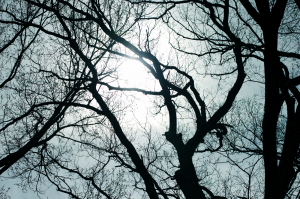Answer this question using a single word or a brief phrase:
What is the shape of the tree branches?

Intertwining